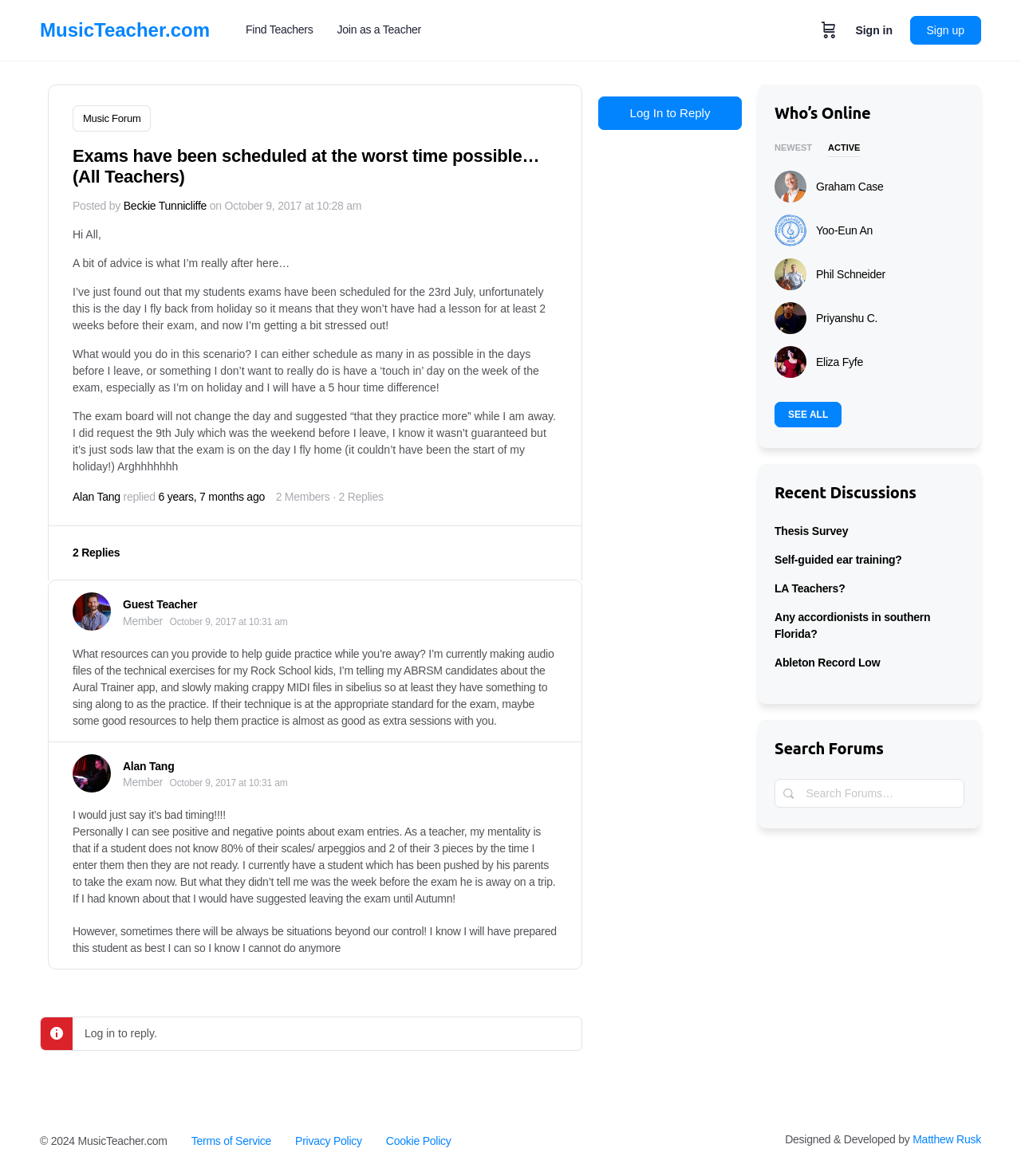How many replies are there to the latest discussion?
Please provide a comprehensive answer based on the visual information in the image.

I looked at the latest discussion and counted the number of replies, which are 2, from 'Guest Teacher' and 'Alan Tang'.